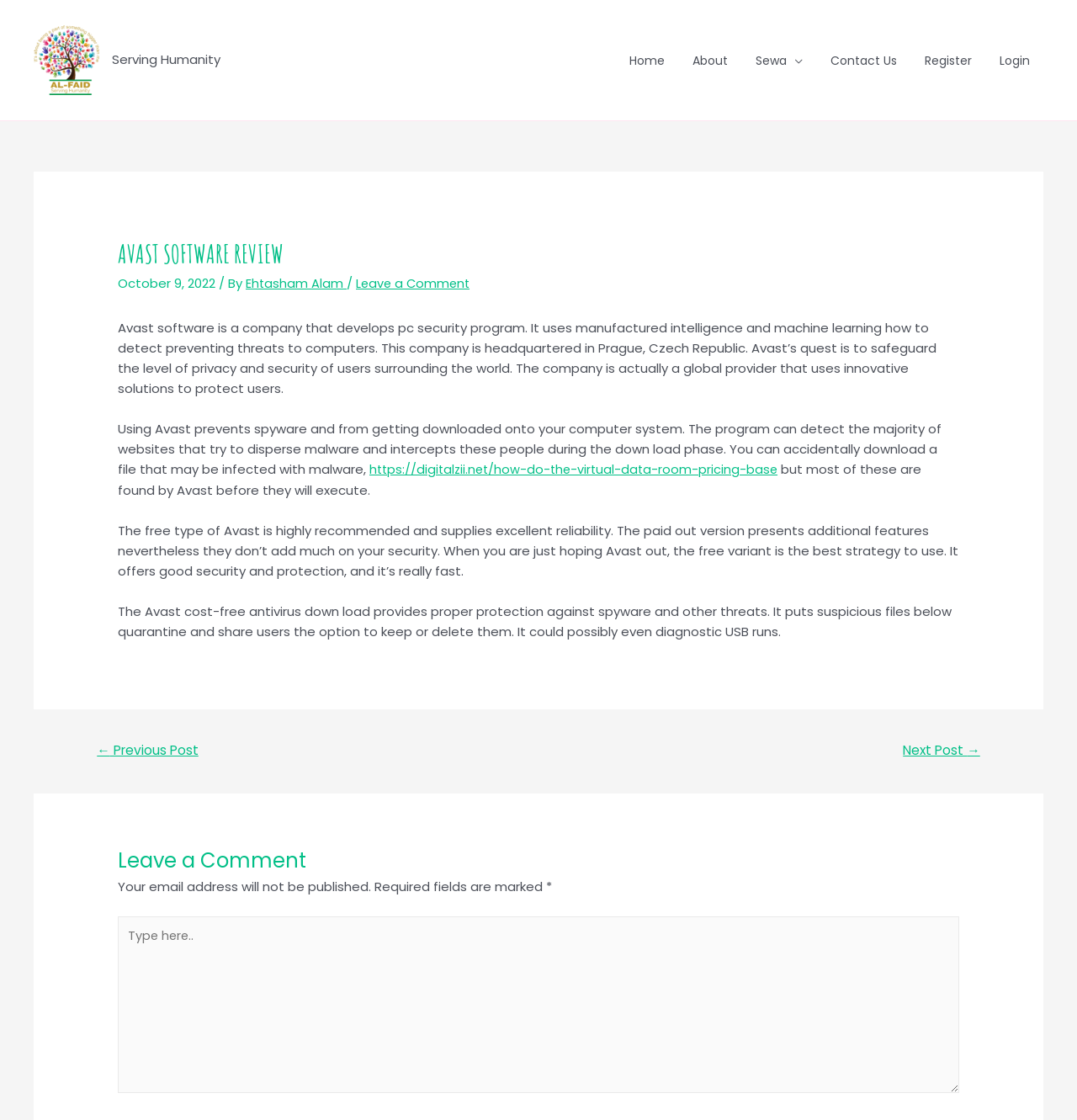Produce an elaborate caption capturing the essence of the webpage.

The webpage is about an Avast software review. At the top left, there is a logo with the text "Al-Faid" and an image with the same name. Next to it, there is a static text "Serving Humanity". 

On the top right, there is a navigation menu with links to "Home", "About", "Sewa", "Contact Us", "Register", and "Login". 

Below the navigation menu, there is an article section. The article title "AVAST SOFTWARE REVIEW" is displayed prominently, followed by the date "October 9, 2022" and the author's name "Ehtasham Alam". There is also a link to "Leave a Comment" below the author's name.

The article content is divided into several paragraphs. The first paragraph introduces Avast software, a company that develops PC security programs using artificial intelligence and machine learning to detect and prevent threats to computers. The second paragraph explains how Avast prevents spyware and malware from being downloaded onto a computer system.

The article also includes a link to an external website and continues to discuss the features of Avast, including its ability to detect and quarantine suspicious files, and its free version which provides excellent security and protection.

At the bottom of the article, there are navigation links to "Previous Post" and "Next Post". Below that, there is a comment section with a heading "Leave a Comment" and a text box to type a comment. There are also some notes about required fields and an asterisk symbol indicating required fields.